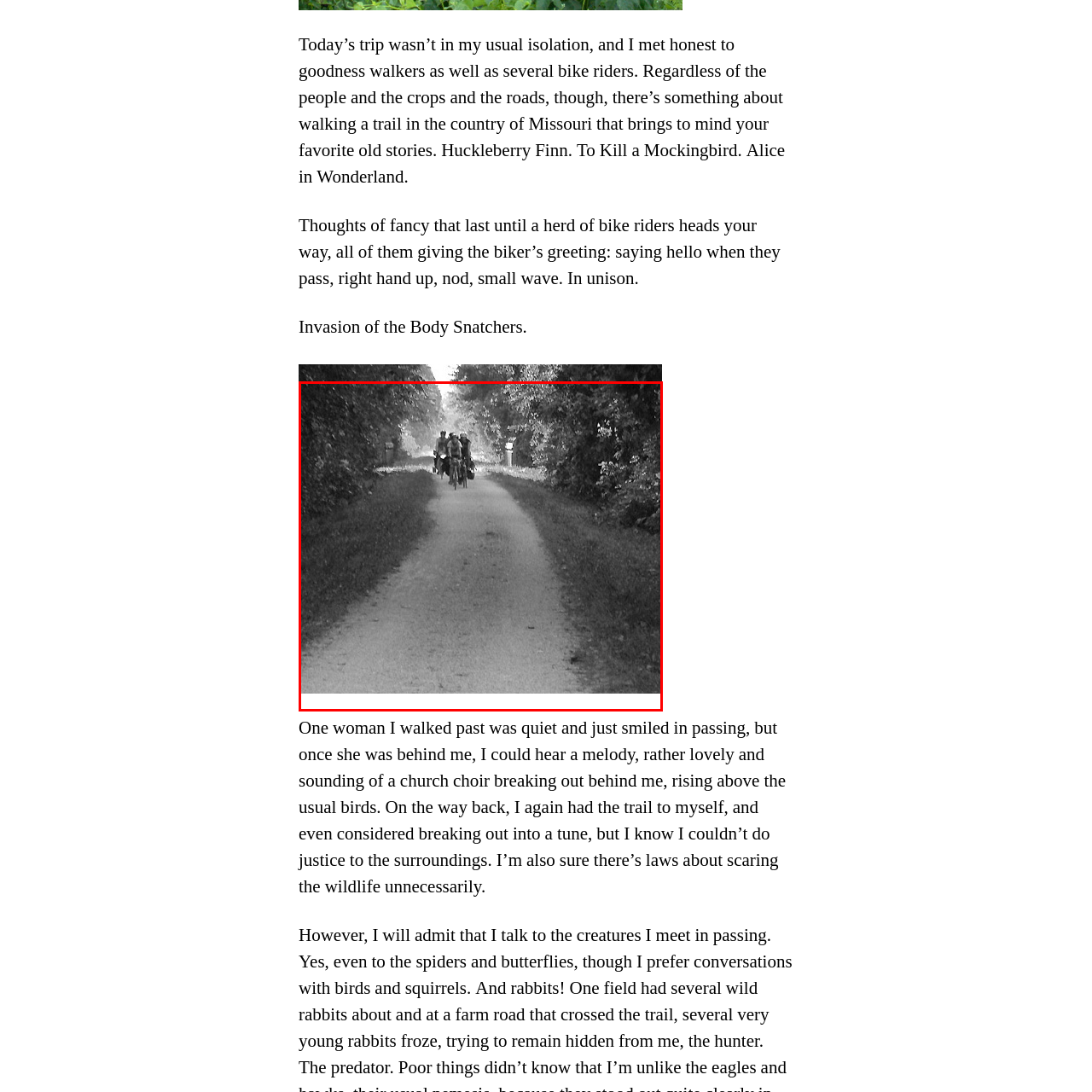Please examine the image highlighted by the red rectangle and provide a comprehensive answer to the following question based on the visual information present:
What is filtering through the trees?

According to the caption, sunlight filters gently through the trees, creating a soft, inviting glow that enhances the tranquil mood of the surroundings.